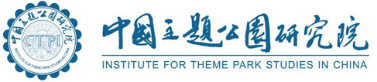What is the focus of the institute?
Look at the screenshot and give a one-word or phrase answer.

Theme park research and education